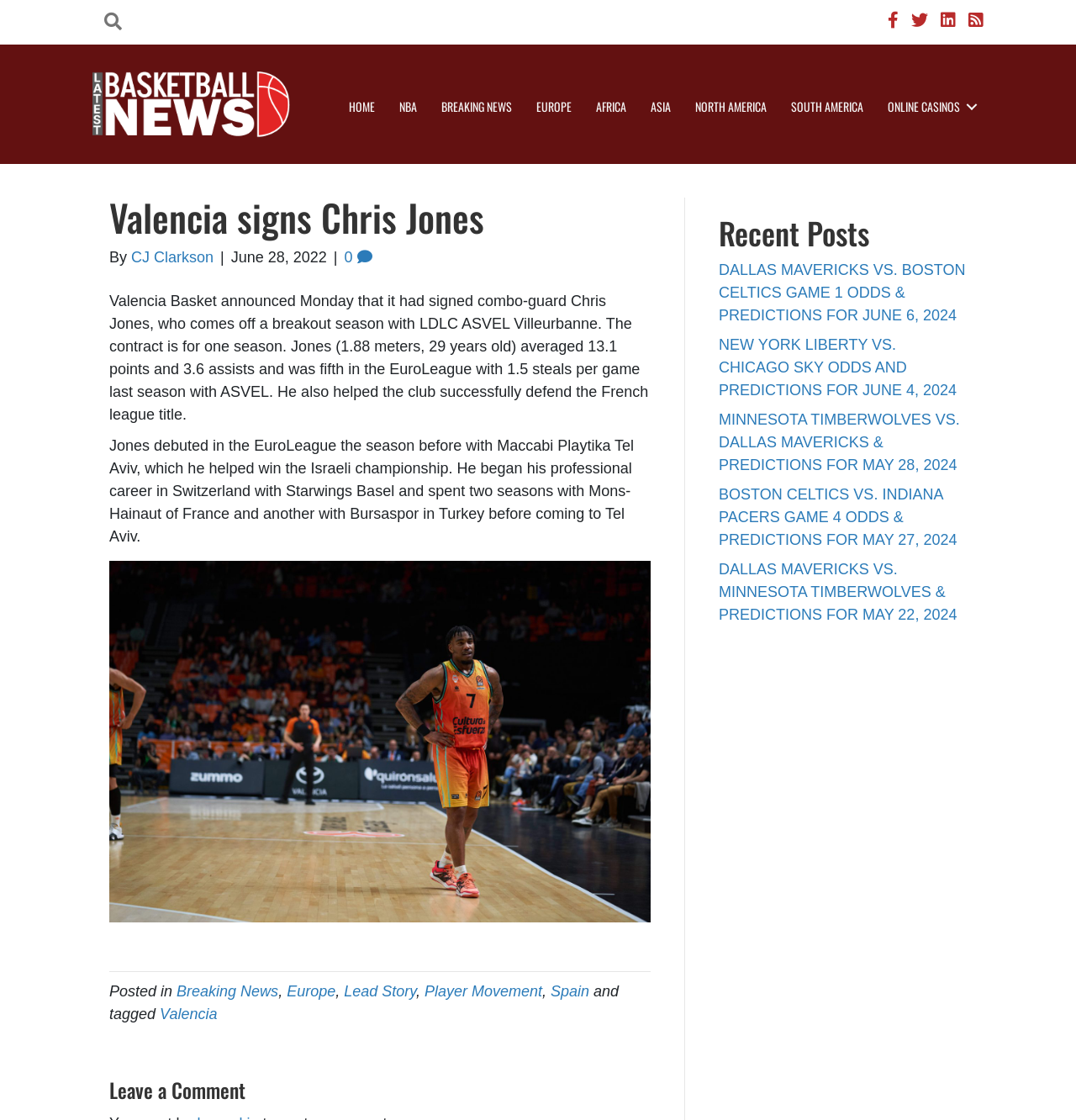Identify the bounding box coordinates for the UI element that matches this description: "Breaking News".

[0.164, 0.877, 0.259, 0.892]